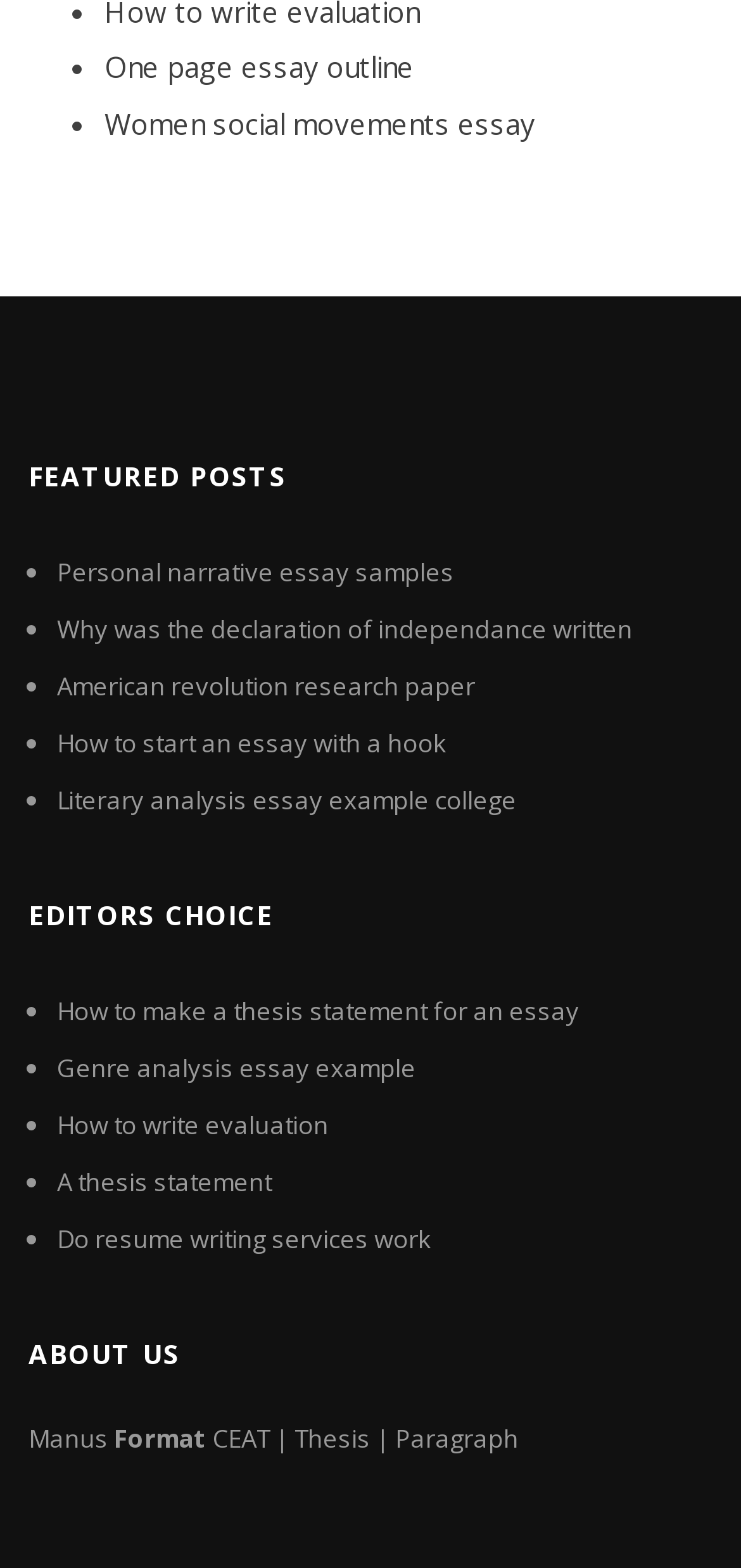Give a one-word or phrase response to the following question: What is the category of the posts above the 'FEATURED POSTS' heading?

None